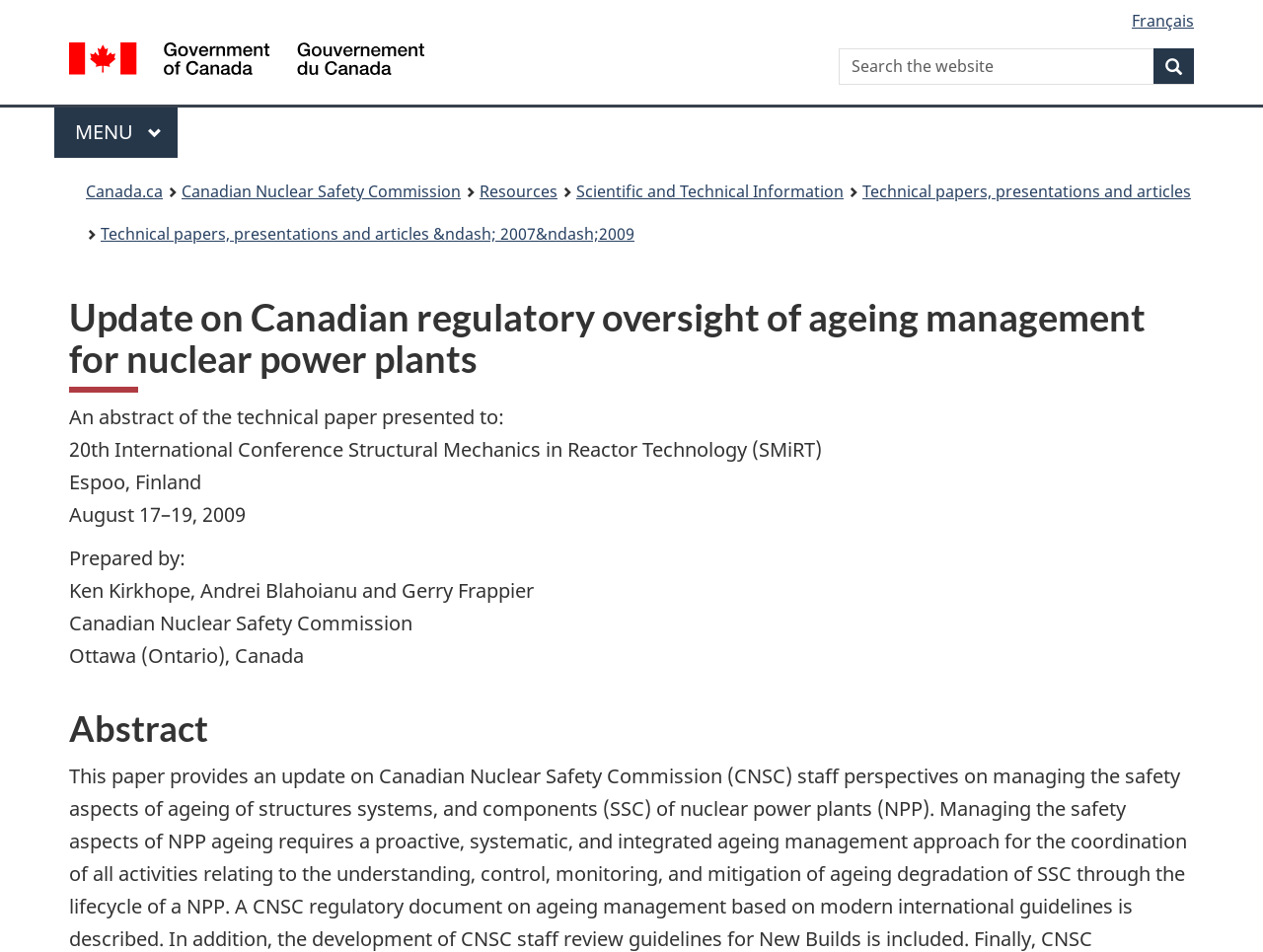Provide the bounding box coordinates for the UI element that is described by this text: "Françaisfr". The coordinates should be in the form of four float numbers between 0 and 1: [left, top, right, bottom].

[0.896, 0.01, 0.945, 0.033]